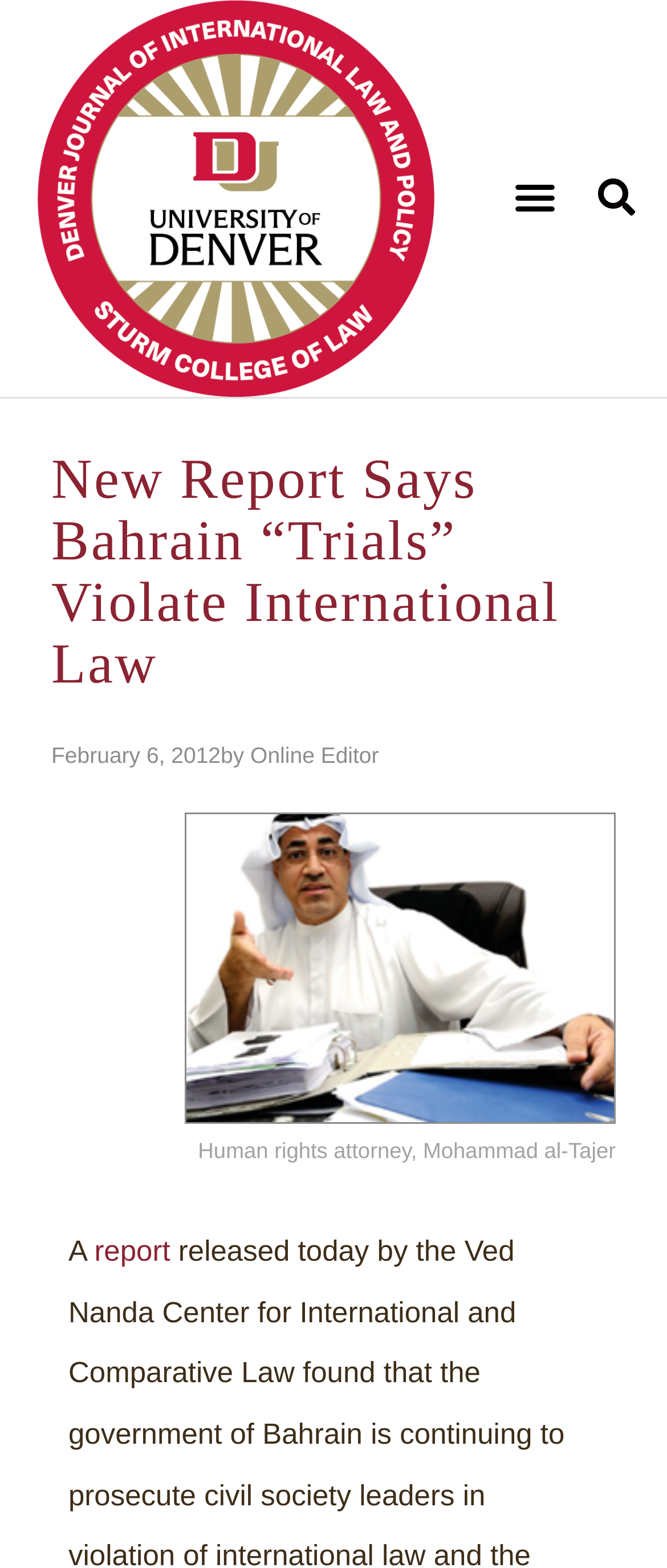Please give a one-word or short phrase response to the following question: 
Who is the author of the article?

Online Editor